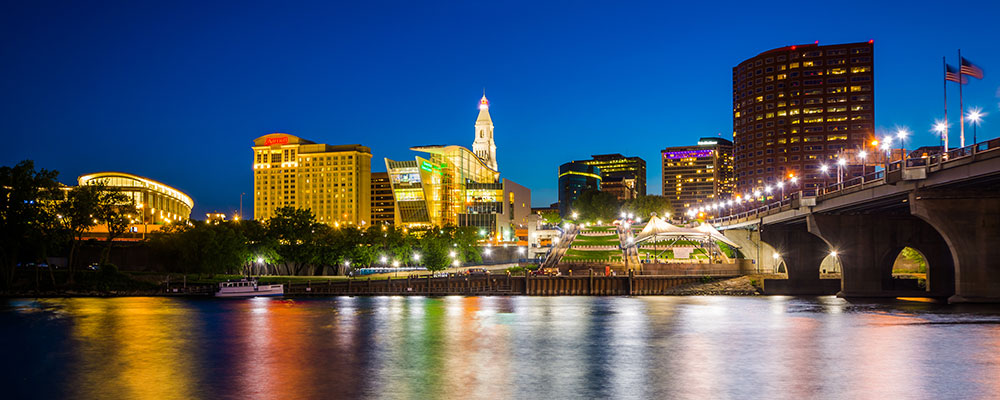What is the effect of the city lights on the Connecticut River?
Examine the webpage screenshot and provide an in-depth answer to the question.

The caption states that the Connecticut River reflects the colorful lights of the city, creating a shimmering effect on the water's surface, which implies that the city lights have a shimmering effect on the river.